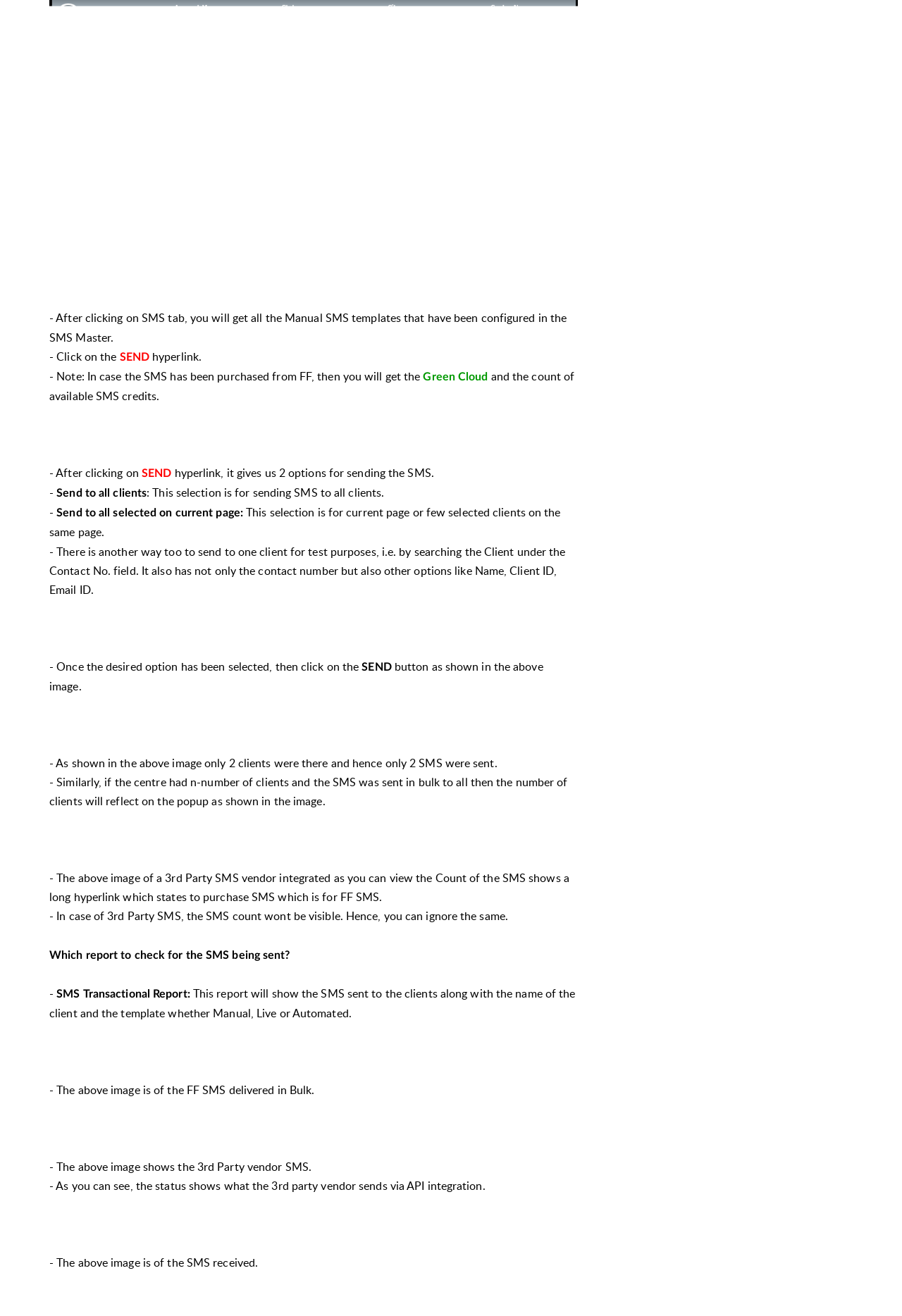Can you look at the image and give a comprehensive answer to the question:
How can I send SMS to one client for test purposes?

There is another way too to send to one client for test purposes, i.e. by searching the Client under the Contact No. field. It also has not only the contact number but also other options like Name, Client ID, Email ID.